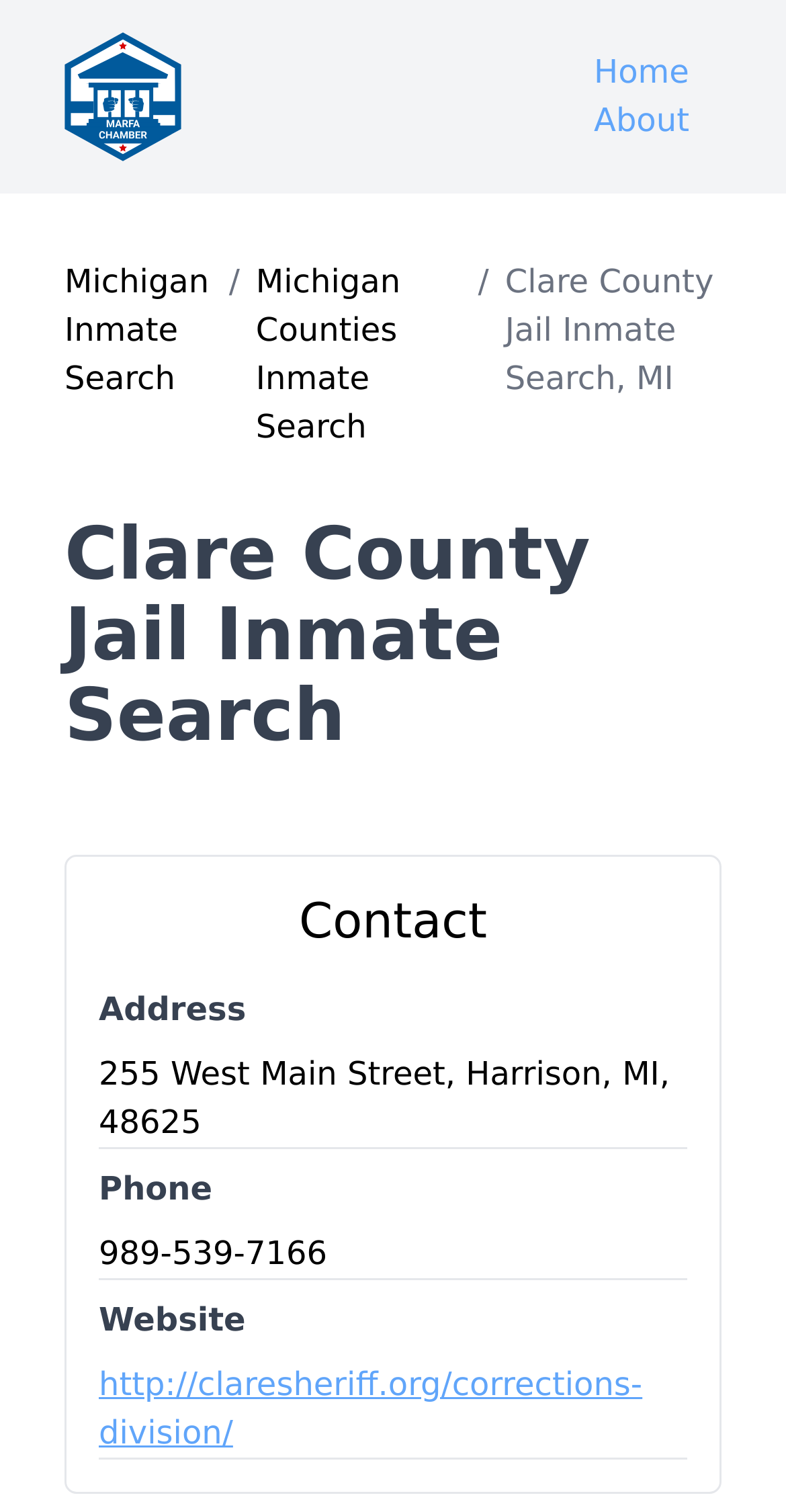What is the name of the jail that this webpage is about?
Provide a detailed answer to the question, using the image to inform your response.

I found the name of the jail by looking at the heading on the webpage, which says 'Clare County Jail Inmate Search'.